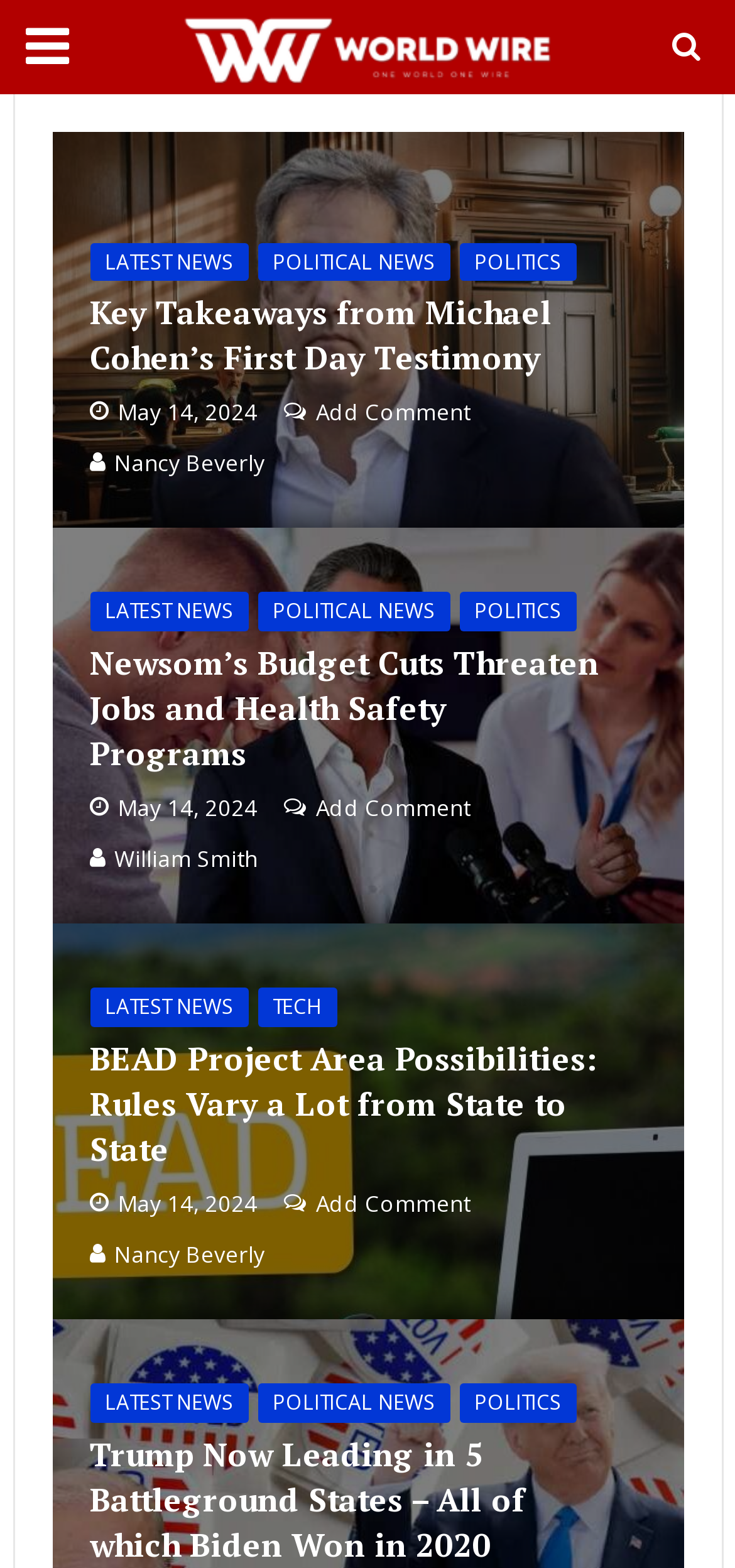Please provide a one-word or phrase answer to the question: 
How many comments can be added to each news article?

1